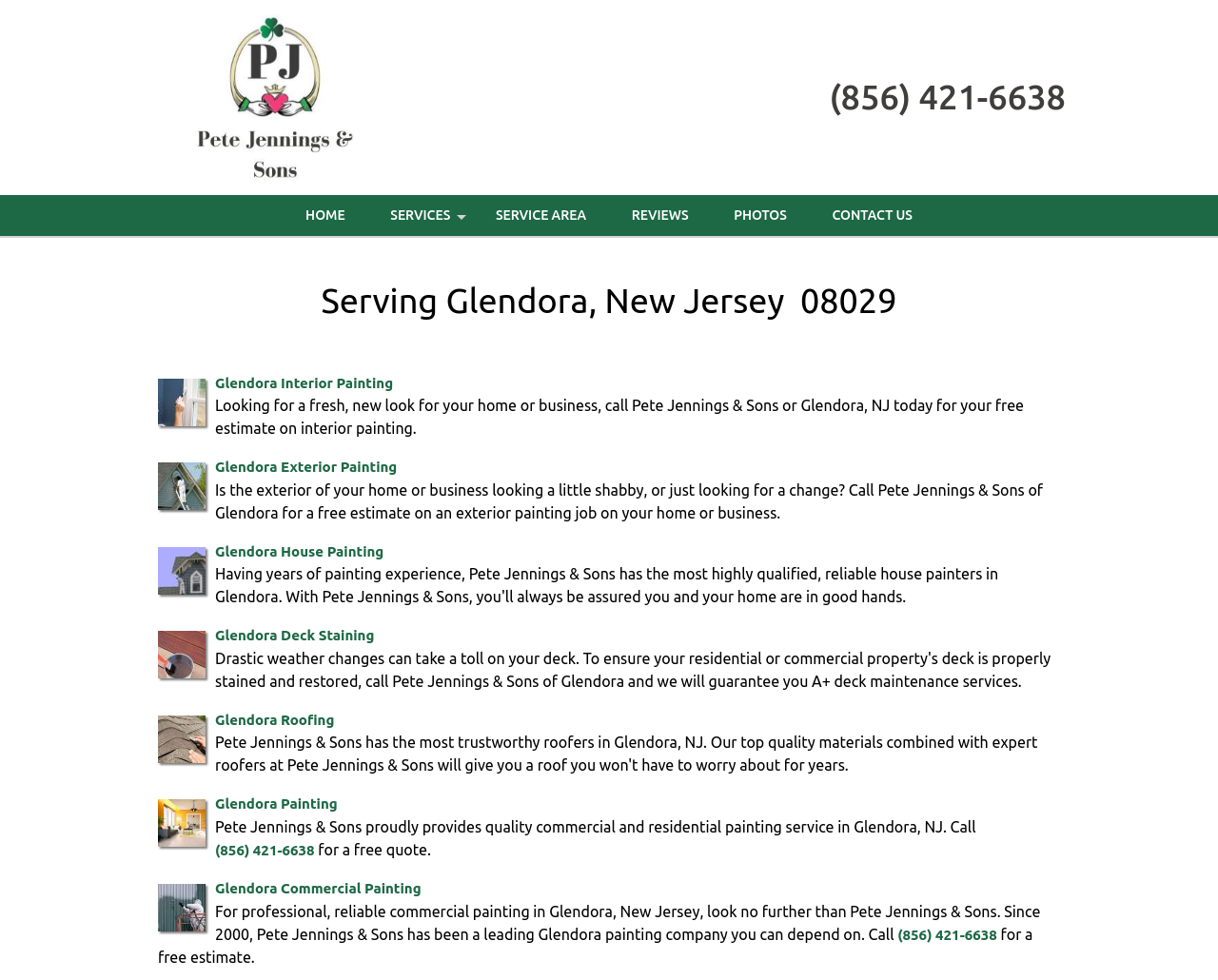Based on the element description "Glendora Interior Painting", predict the bounding box coordinates of the UI element.

[0.177, 0.382, 0.323, 0.399]